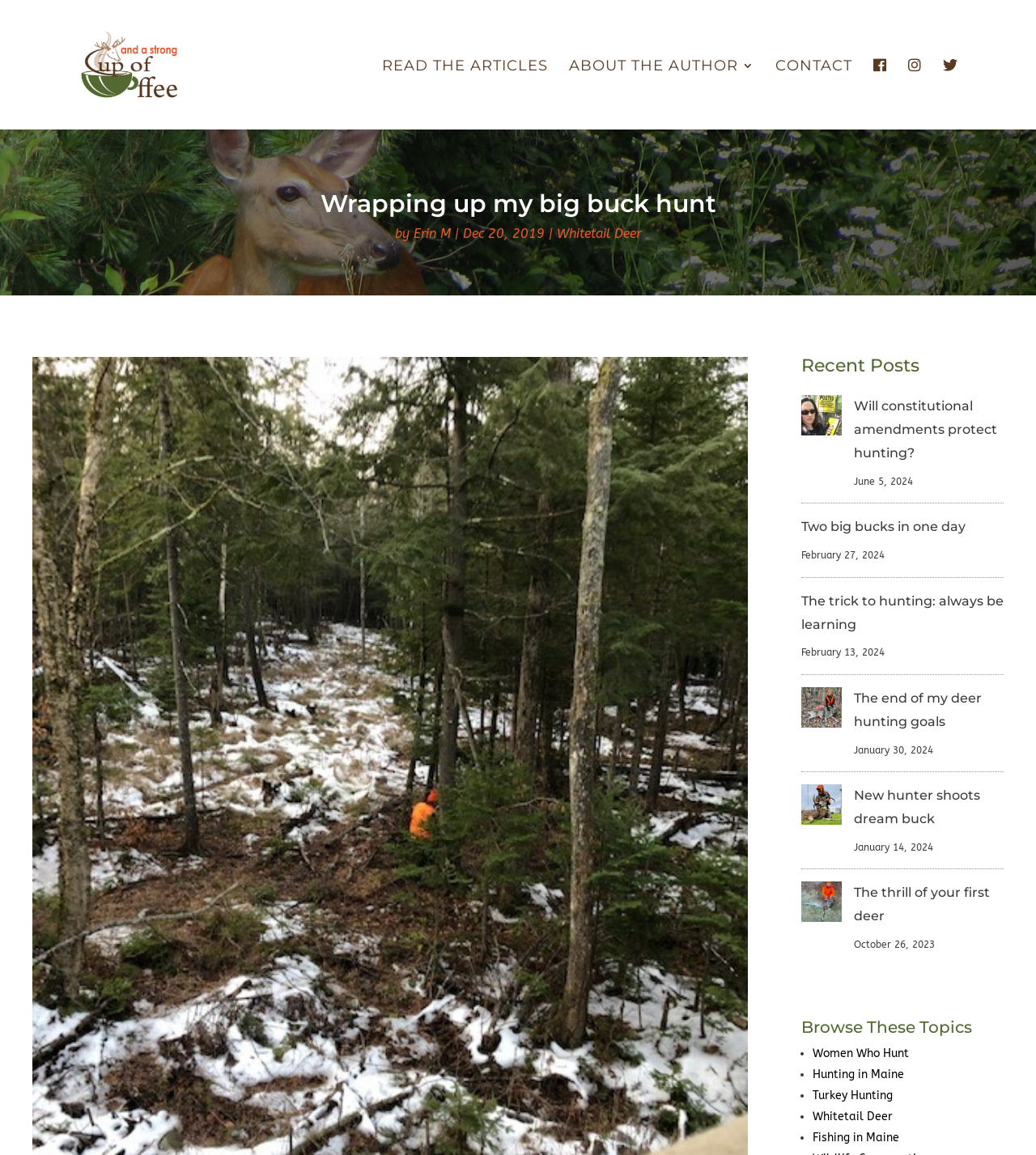Based on the element description Will constitutional amendments protect hunting?, identify the bounding box of the UI element in the given webpage screenshot. The coordinates should be in the format (top-left x, top-left y, bottom-right x, bottom-right y) and must be between 0 and 1.

[0.824, 0.345, 0.962, 0.399]